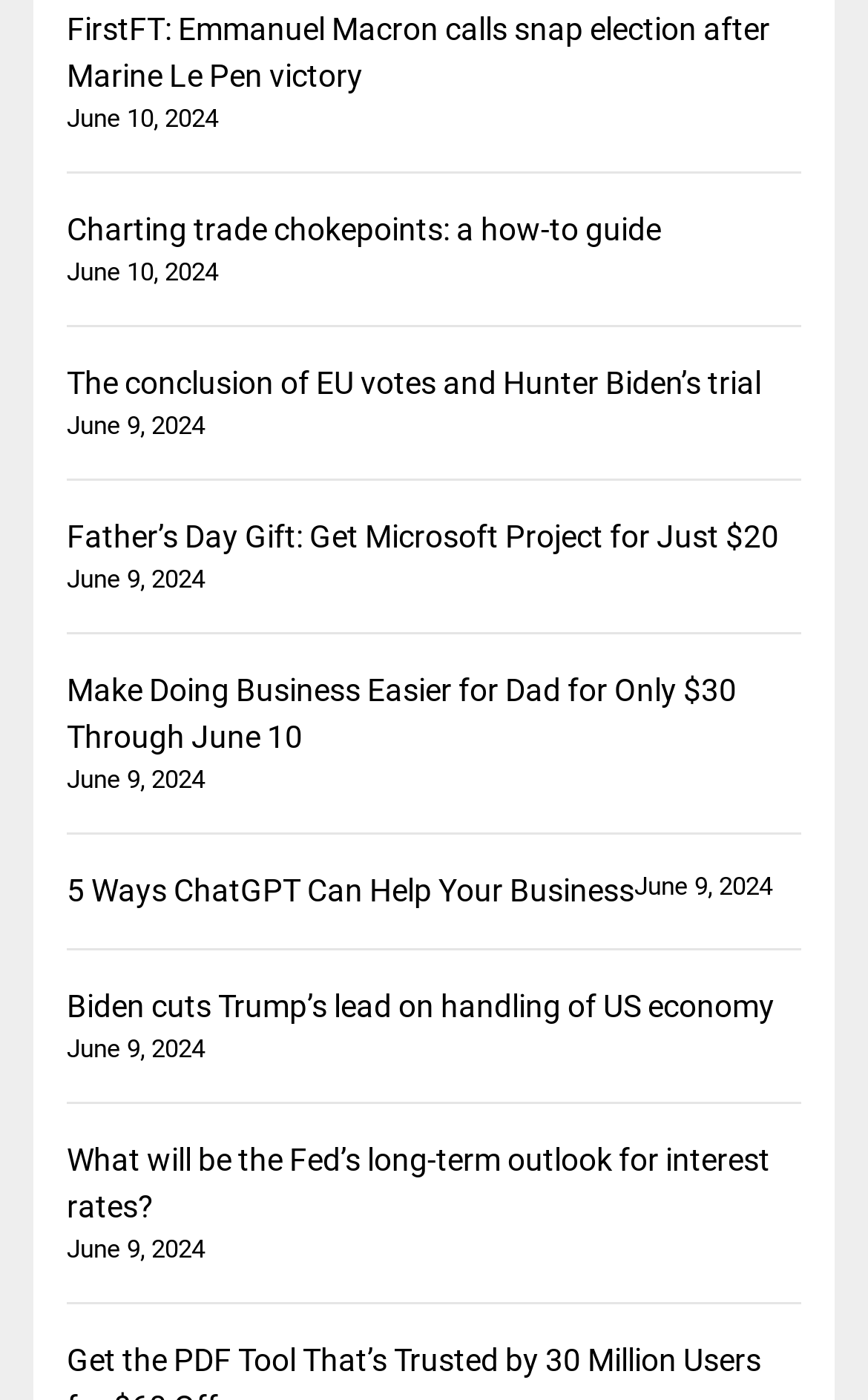What is the theme of the fifth news article?
Respond with a short answer, either a single word or a phrase, based on the image.

Business